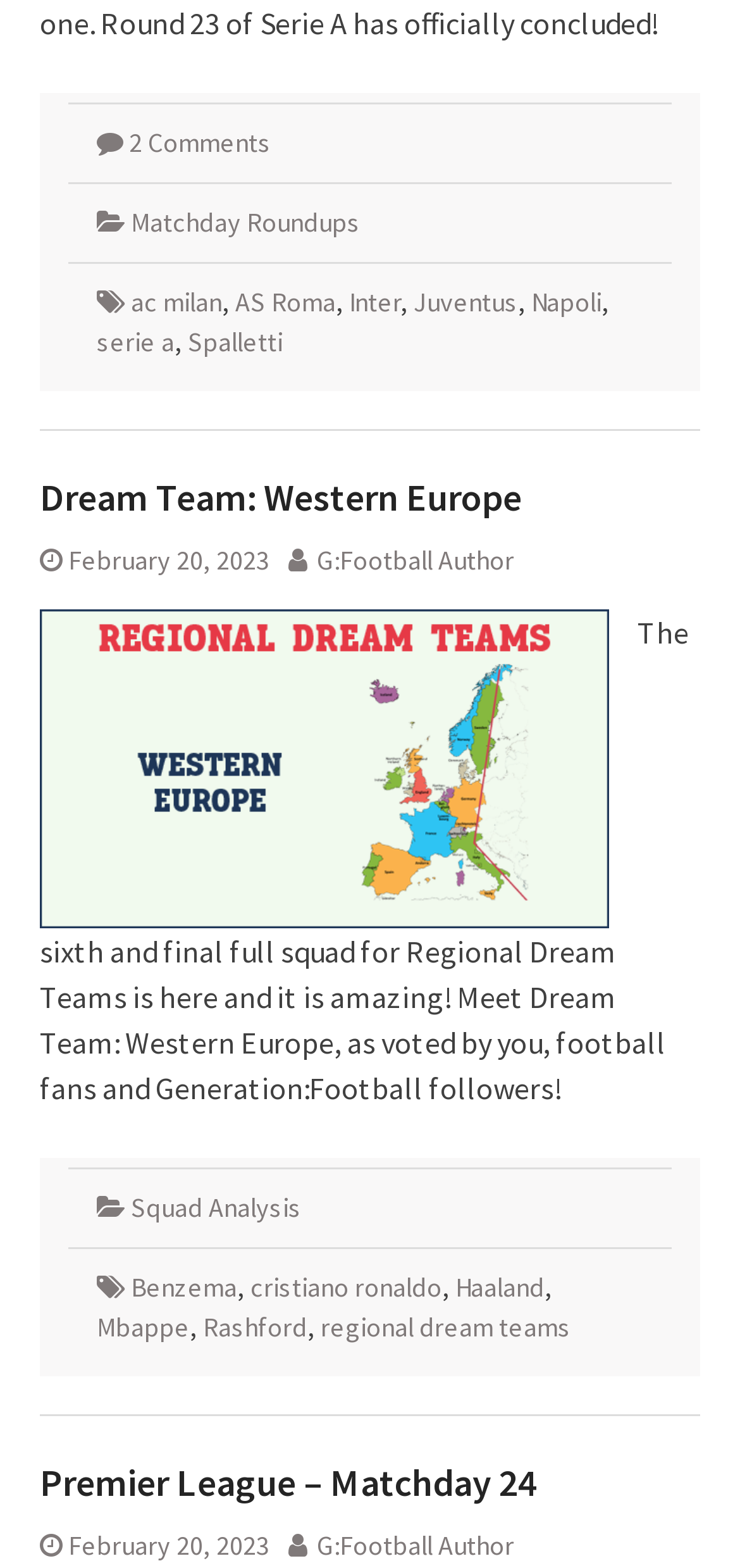Find the bounding box coordinates of the element to click in order to complete this instruction: "Learn about ac milan". The bounding box coordinates must be four float numbers between 0 and 1, denoted as [left, top, right, bottom].

[0.177, 0.181, 0.3, 0.203]